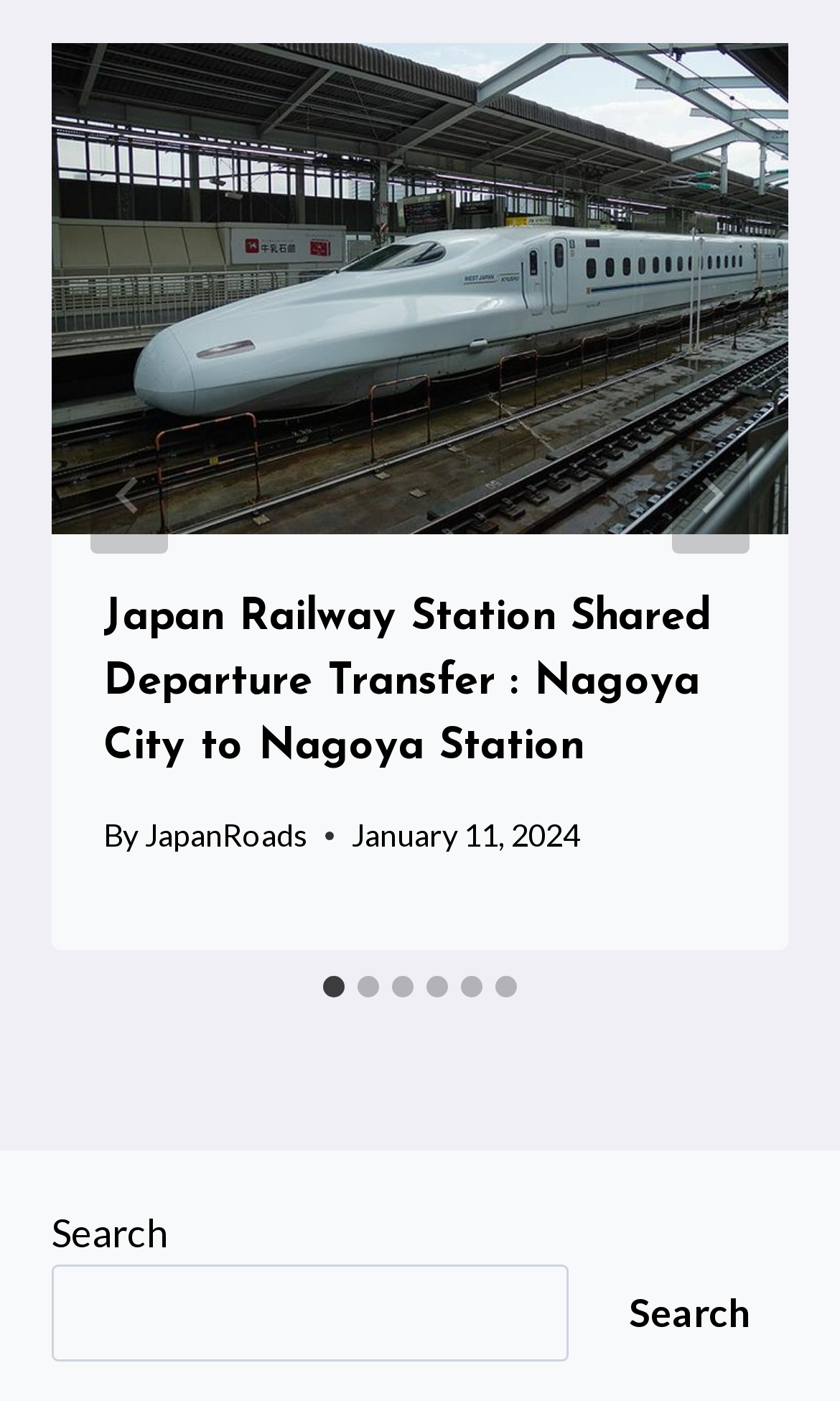Please find the bounding box coordinates of the element that you should click to achieve the following instruction: "Search". The coordinates should be presented as four float numbers between 0 and 1: [left, top, right, bottom].

[0.703, 0.902, 0.938, 0.972]